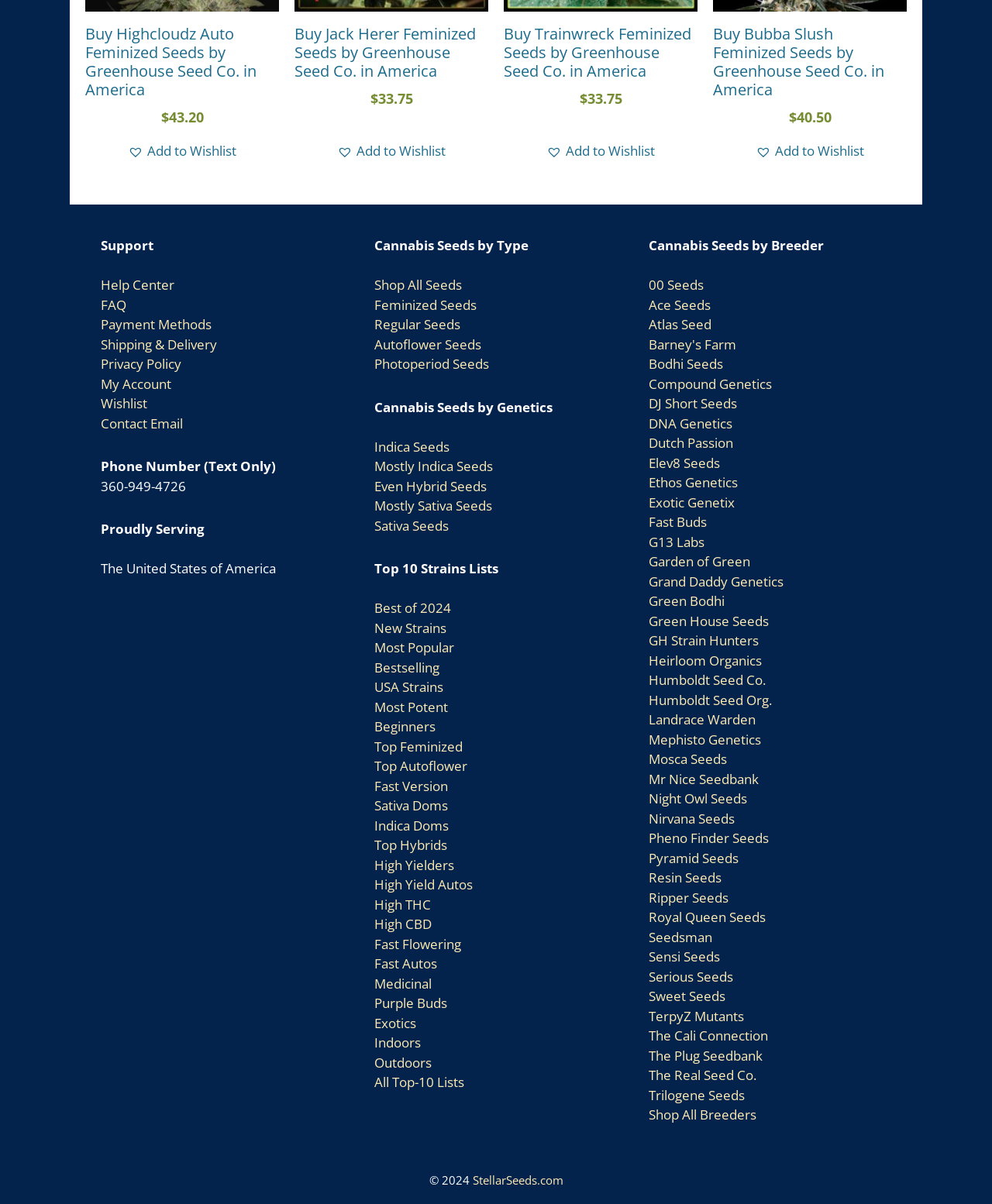Find and provide the bounding box coordinates for the UI element described with: "The Real Seed Co.".

[0.654, 0.886, 0.762, 0.9]